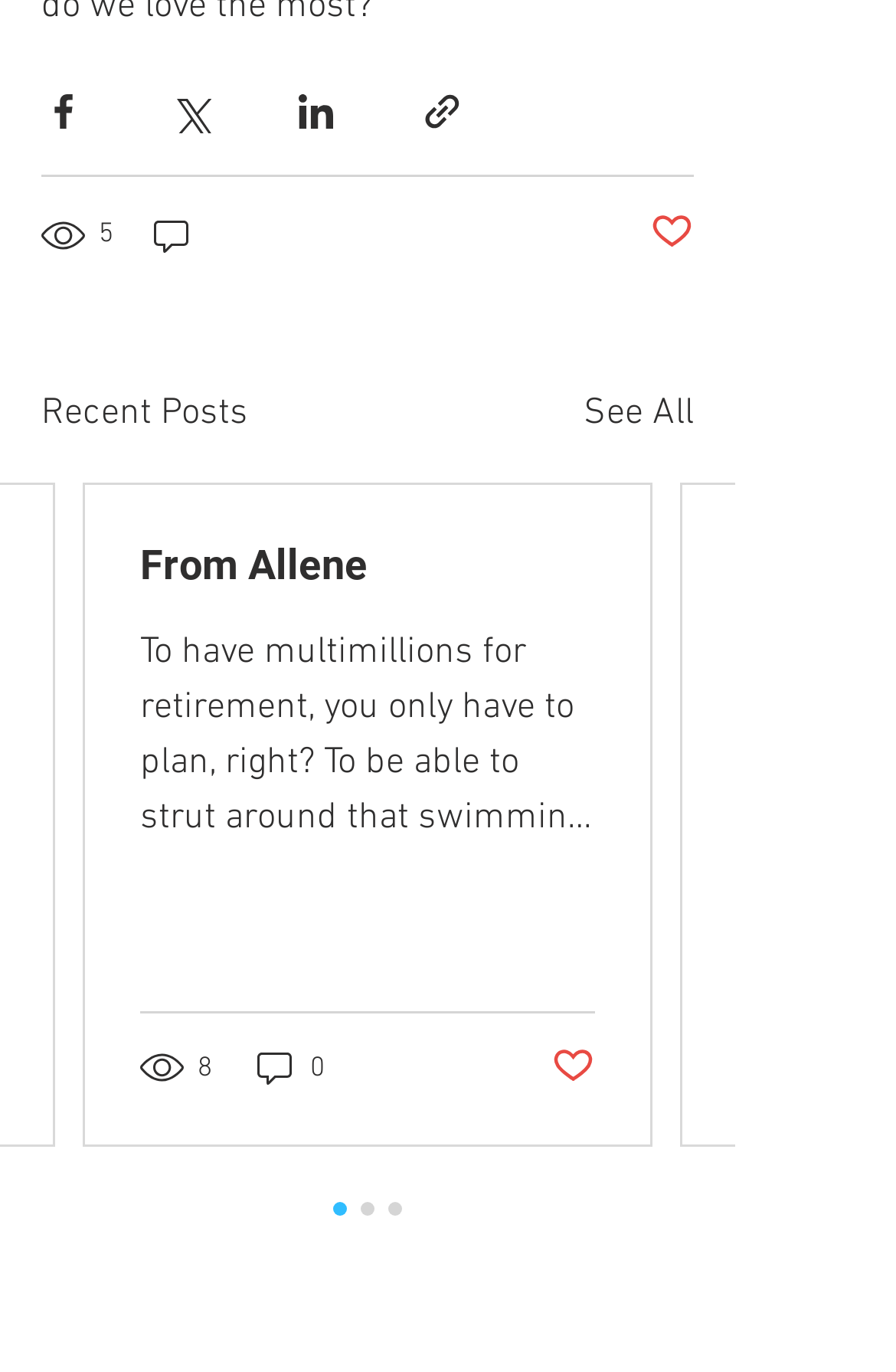Identify the bounding box of the UI element described as follows: "0". Provide the coordinates as four float numbers in the range of 0 to 1 [left, top, right, bottom].

[0.297, 0.917, 0.382, 0.949]